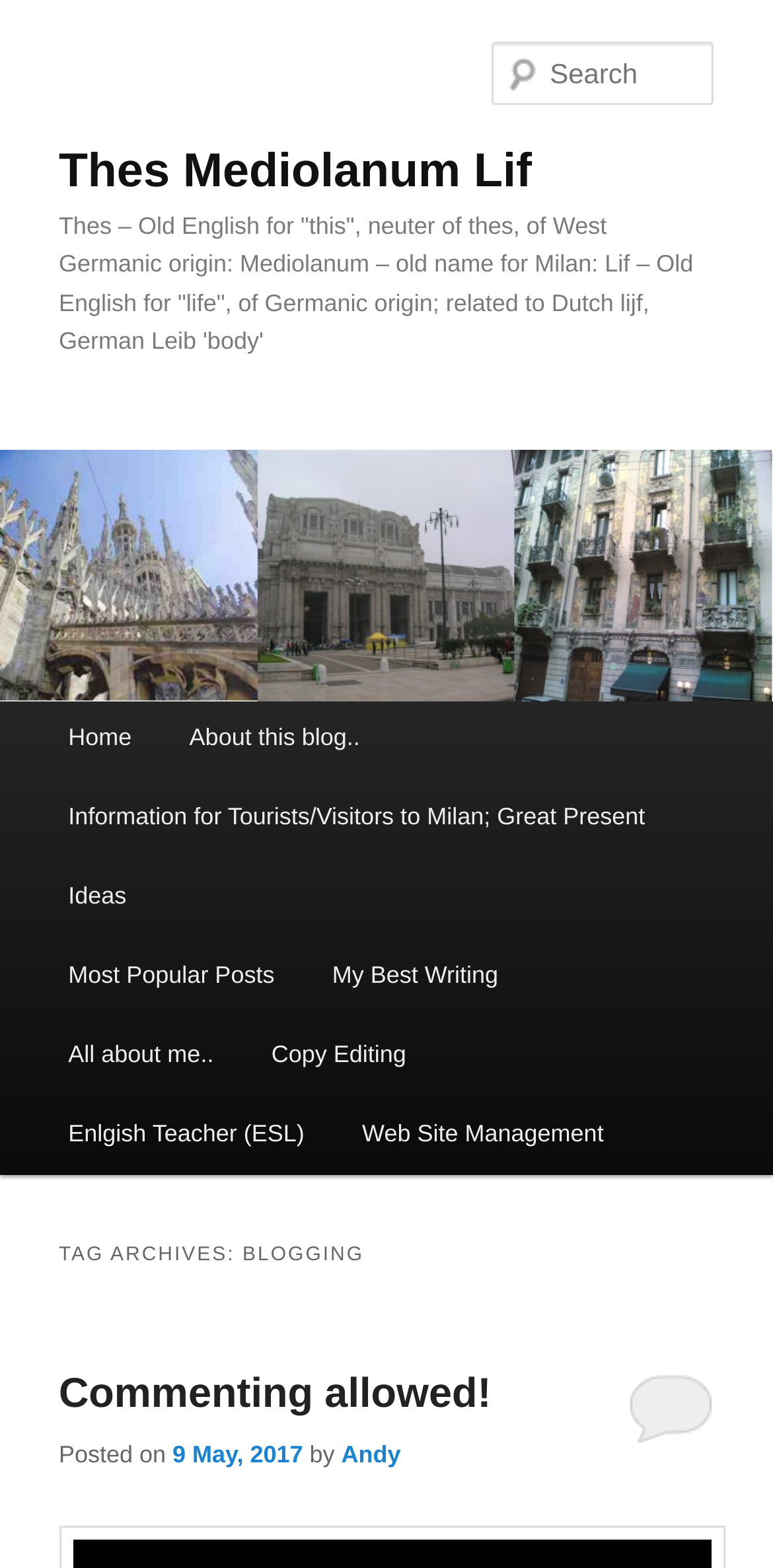What is the name of the blog?
Examine the image and provide an in-depth answer to the question.

I determined the answer by looking at the heading element with the text 'Thes Mediolanum Lif' which is likely to be the title of the blog.